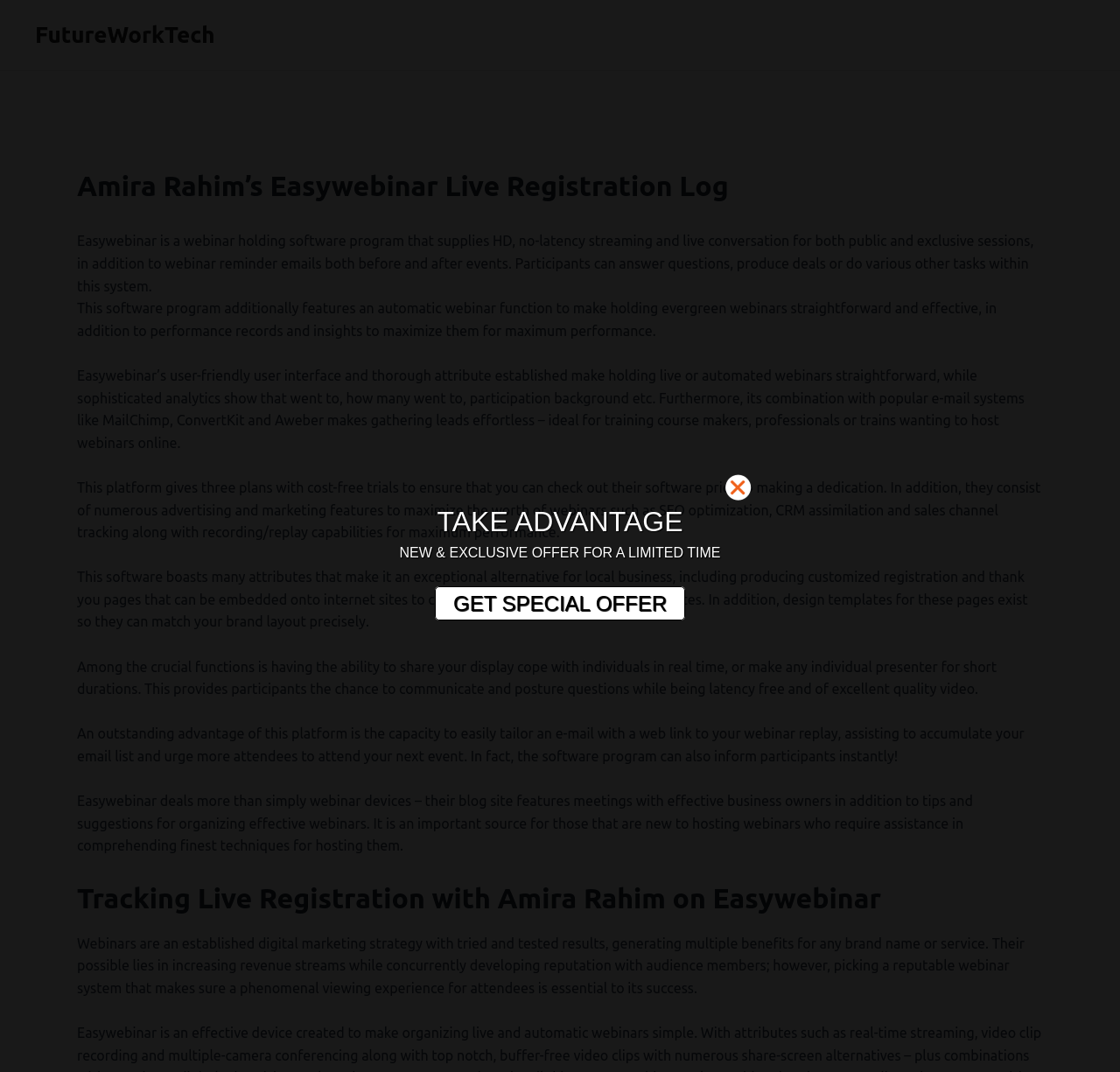Give an in-depth explanation of the webpage layout and content.

The webpage is about Amira Rahim's experience with Easywebinar Live Registration Log. At the top, there is a link to "FutureWorkTech" and a header that displays the title "Amira Rahim’s Easywebinar Live Registration Log". 

Below the header, there are five paragraphs of text that describe Easywebinar, a webinar holding software program. The text explains the features of Easywebinar, including HD streaming, live conversation, webinar reminder emails, automatic webinar function, performance records, and insights. It also mentions the user-friendly interface, integration with popular email systems, and marketing features.

Further down, there is a heading "Tracking Live Registration with Amira Rahim on Easywebinar" followed by another paragraph of text that discusses the benefits of webinars as a digital marketing strategy.

On the right side of the page, there are three elements: a link, a static text "TAKE ADVANTAGE", and another static text "NEW & EXCLUSIVE OFFER FOR A LIMITED TIME". Below these elements, there is a link "GET SPECIAL OFFER".